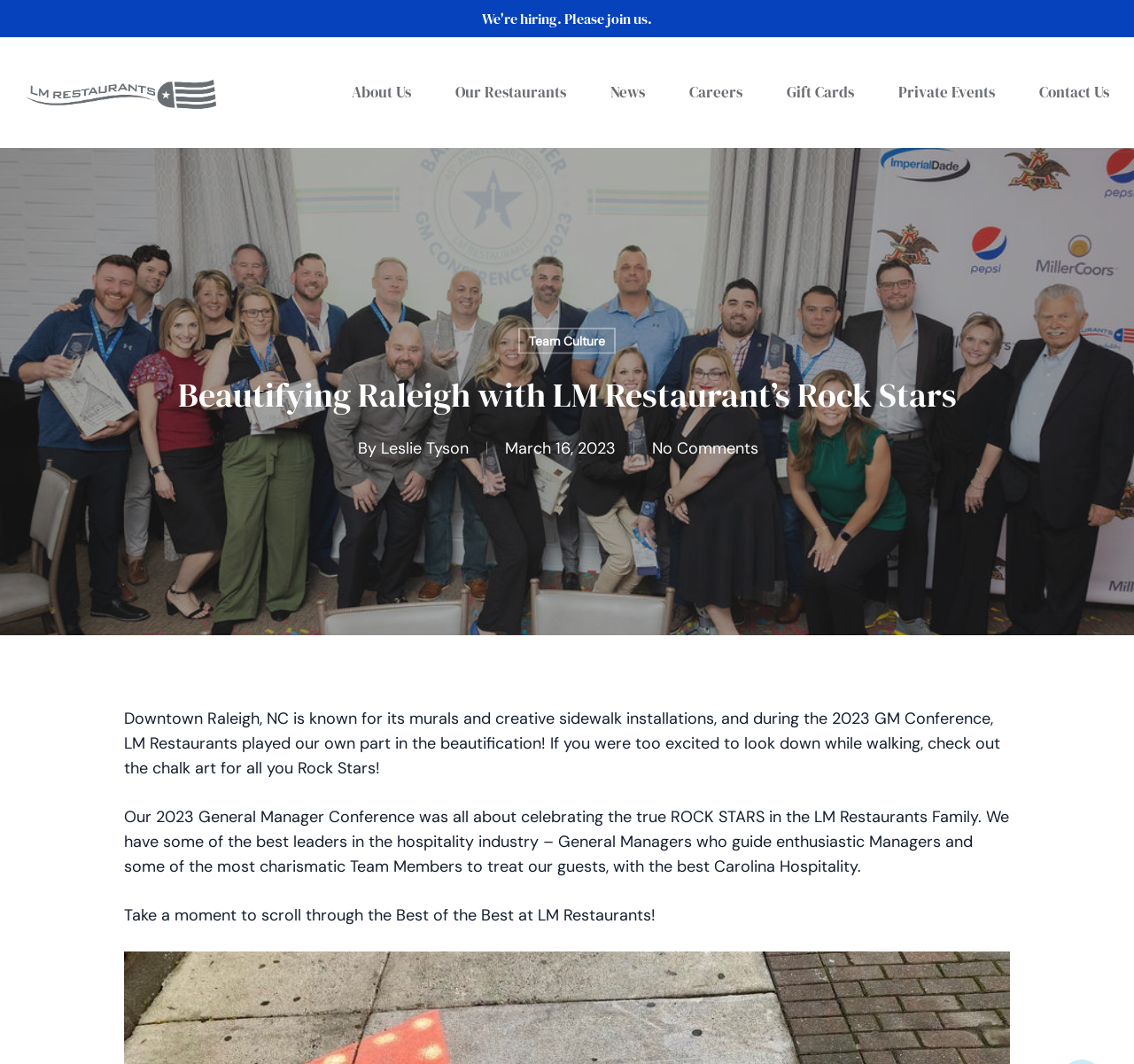Pinpoint the bounding box coordinates of the clickable element to carry out the following instruction: "Search for something."

None